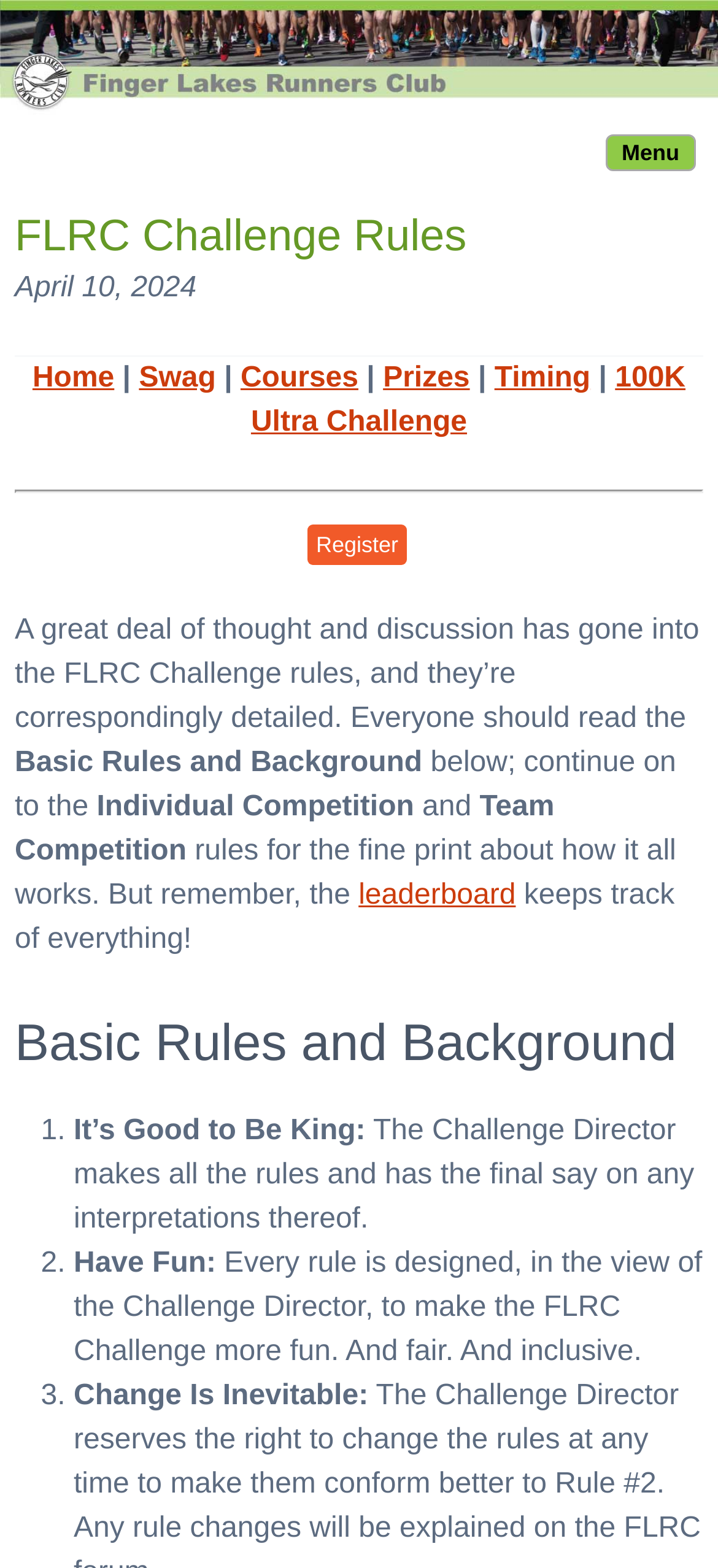What is the date of the challenge?
Answer the question using a single word or phrase, according to the image.

April 10, 2024